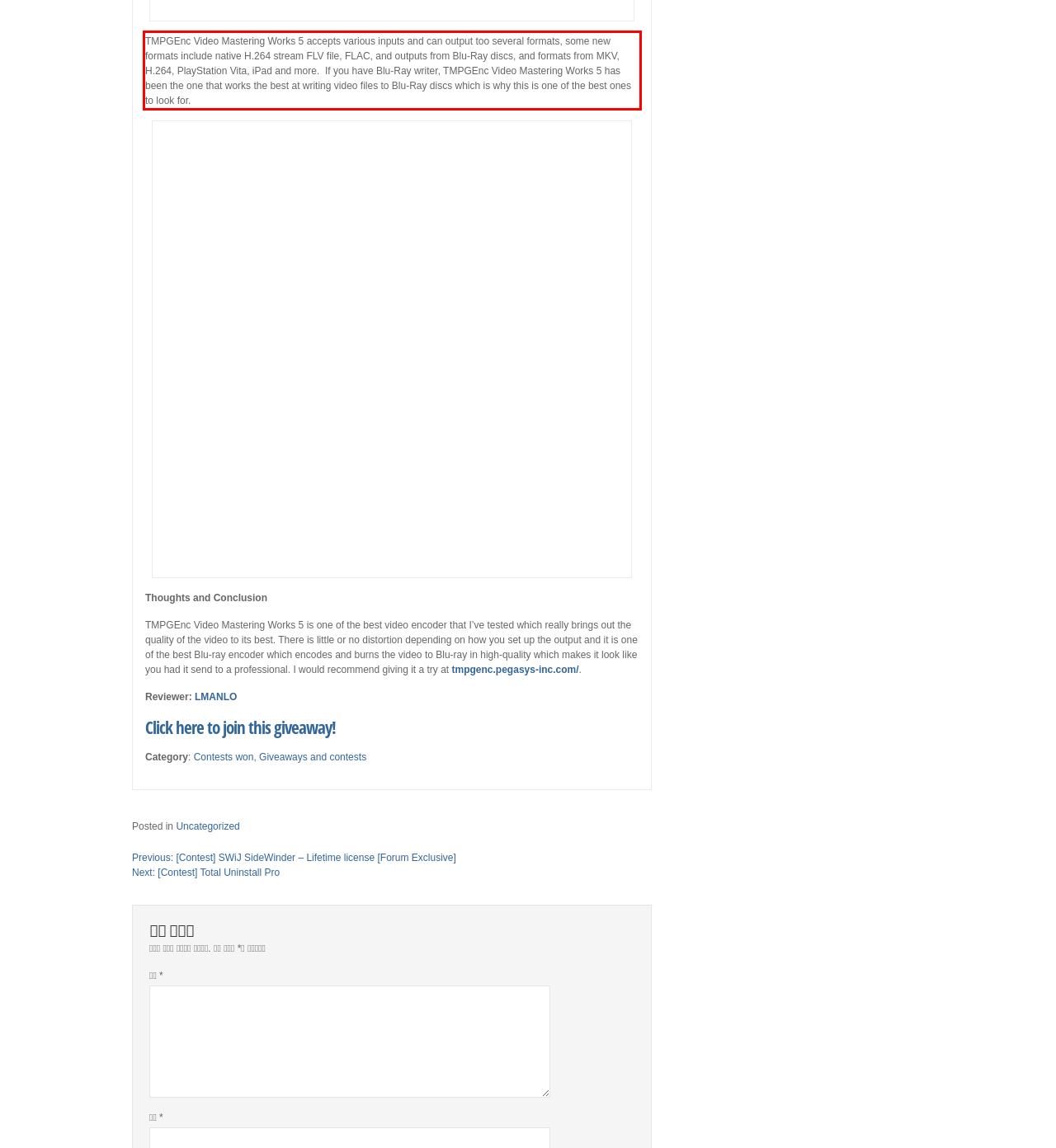You have a screenshot of a webpage, and there is a red bounding box around a UI element. Utilize OCR to extract the text within this red bounding box.

TMPGEnc Video Mastering Works 5 accepts various inputs and can output too several formats, some new formats include native H.264 stream FLV file, FLAC, and outputs from Blu-Ray discs, and formats from MKV, H.264, PlayStation Vita, iPad and more. If you have Blu-Ray writer, TMPGEnc Video Mastering Works 5 has been the one that works the best at writing video files to Blu-Ray discs which is why this is one of the best ones to look for.